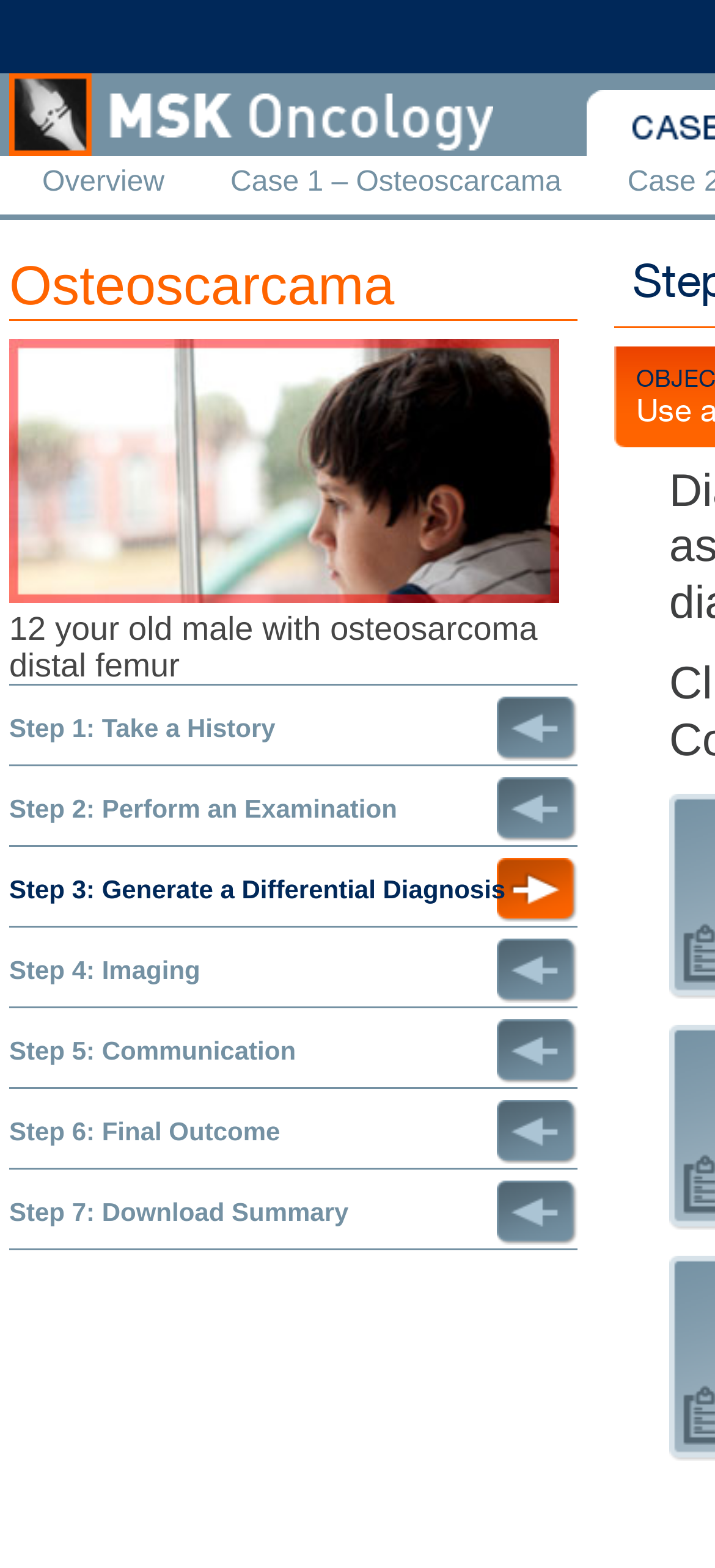What is the location of the osteosarcoma in Case 1? Based on the screenshot, please respond with a single word or phrase.

distal femur